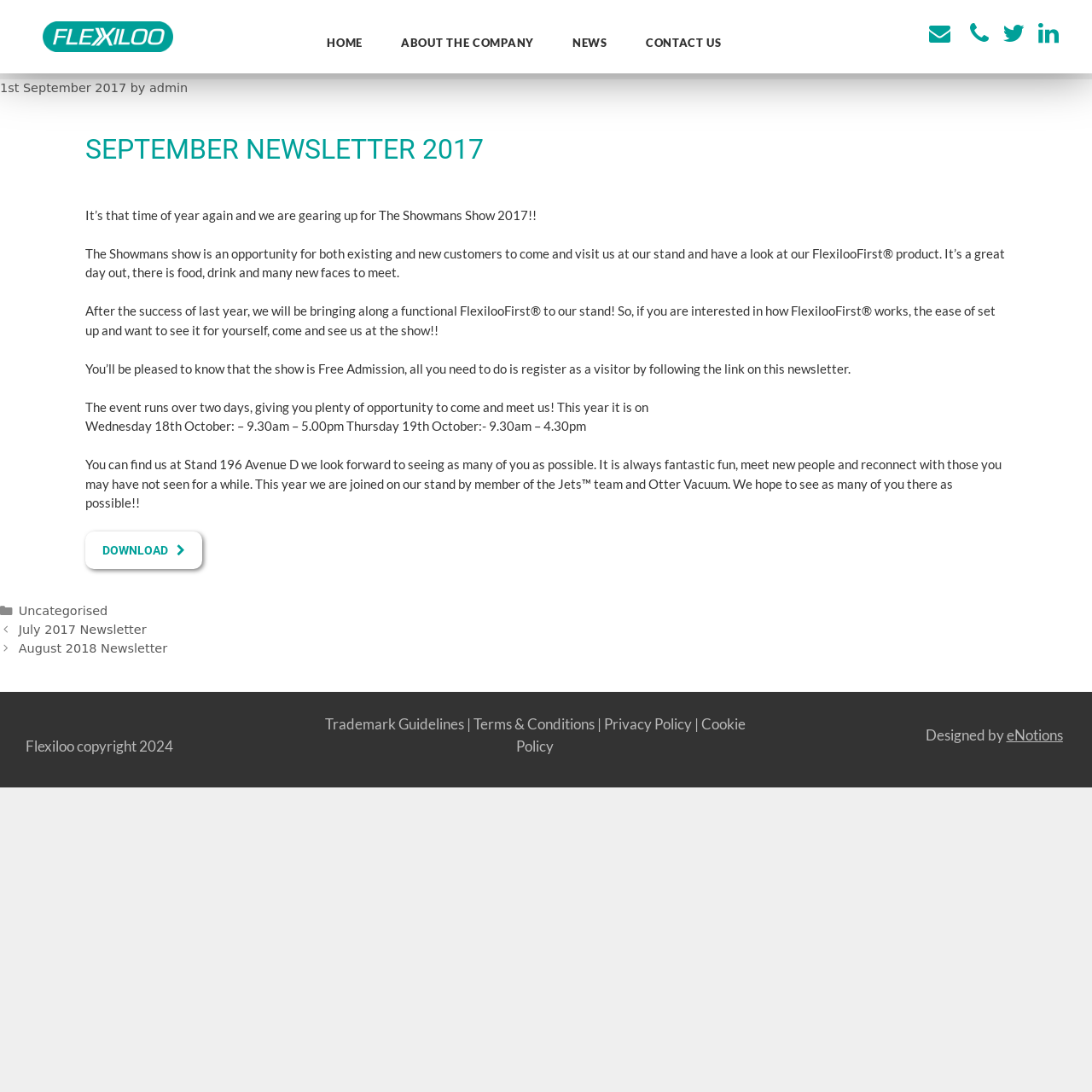Find the bounding box coordinates of the element's region that should be clicked in order to follow the given instruction: "Read the September 2017 newsletter". The coordinates should consist of four float numbers between 0 and 1, i.e., [left, top, right, bottom].

[0.078, 0.124, 0.922, 0.149]